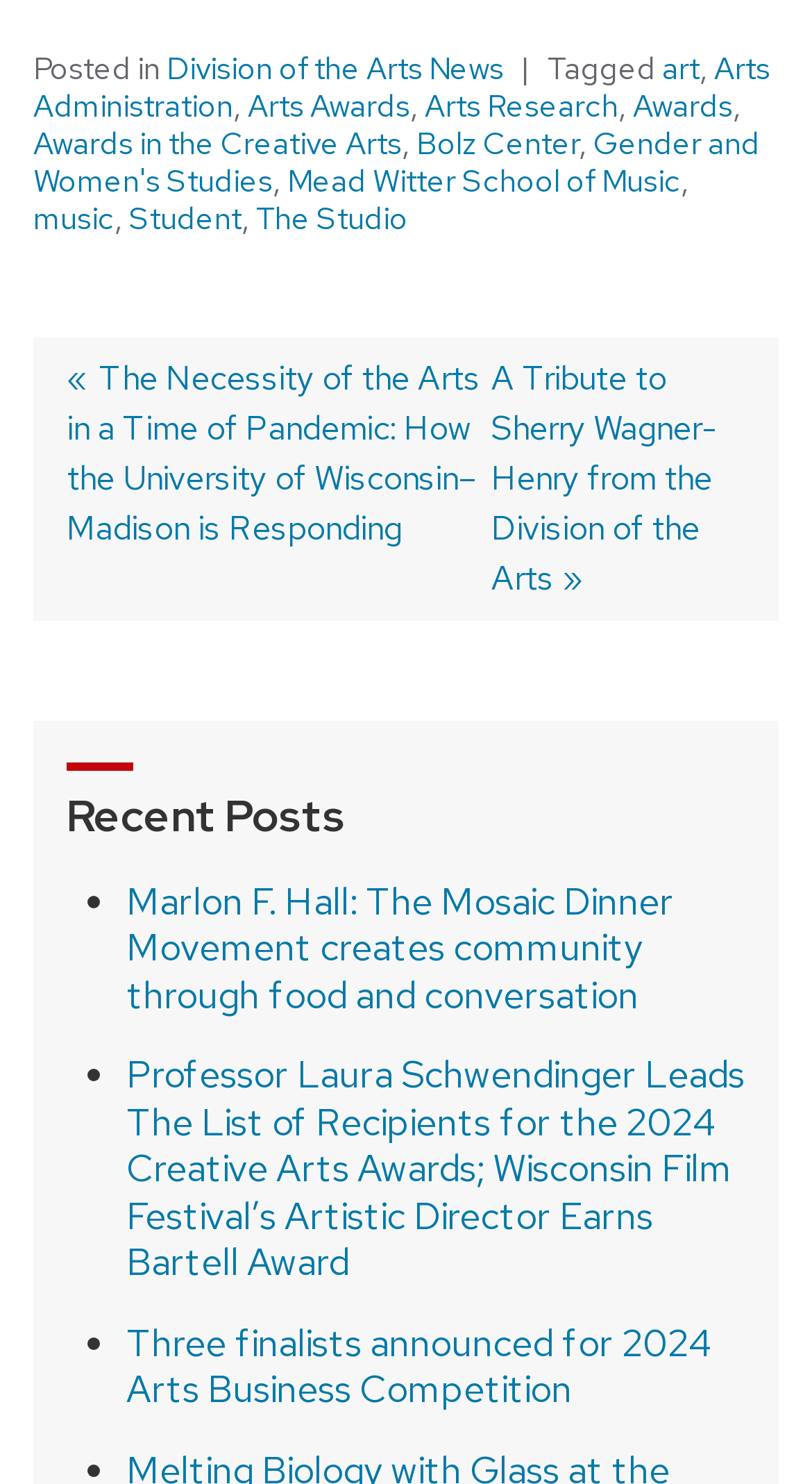Please answer the following question using a single word or phrase: 
What is the category of the post?

Division of the Arts News